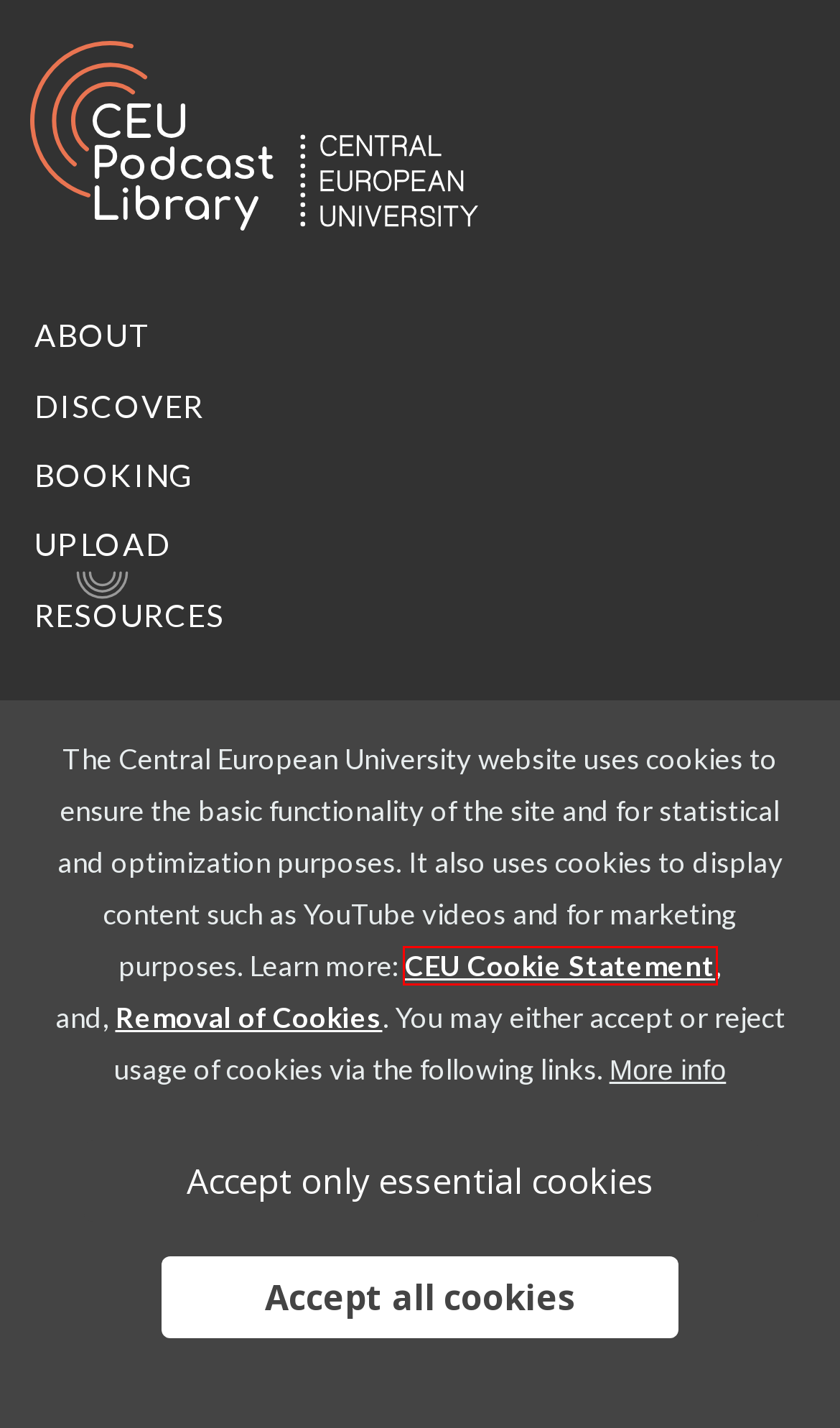Look at the screenshot of the webpage and find the element within the red bounding box. Choose the webpage description that best fits the new webpage that will appear after clicking the element. Here are the candidates:
A. Log in | CEU Podcasts
B. Central European University
C. CEU Podcasts
D. Imprint/Impressum - legal information/Rechtliche Informationen | Central European University
E. Cookie Statement | Central European University
F. CEU’s Commitment to Data Protection  | Central European University
G. Create an Account | CEU Podcasts
H. Editorial Guidelines | CEU Podcasts

E